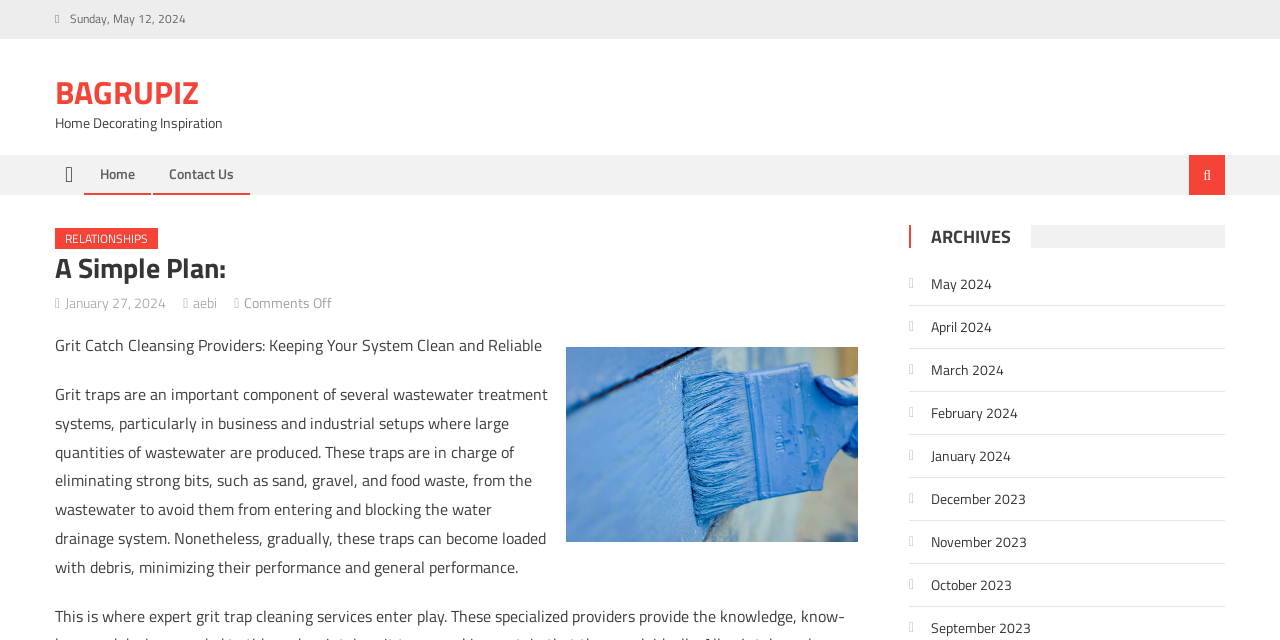Please extract and provide the main headline of the webpage.

A Simple Plan: